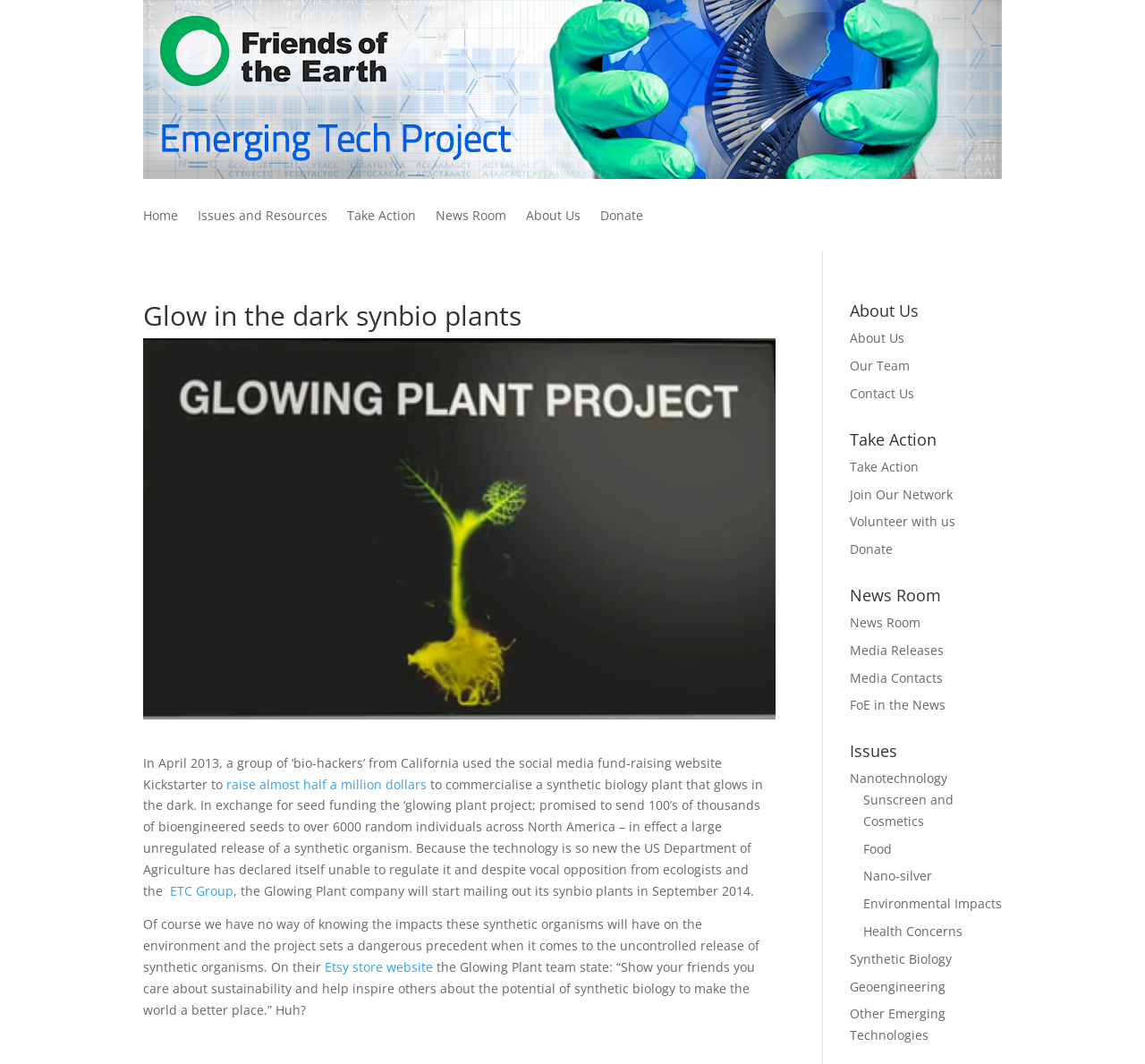Generate a thorough description of the webpage.

This webpage is about "Glow in the dark synbio plants" and Emerging Technology. At the top, there is a large image spanning almost the entire width of the page. Below the image, there is a navigation menu with six links: "Home", "Issues and Resources", "Take Action", "News Room", "About Us", and "Donate". 

The main content of the page is an article about a group of bio-hackers who used Kickstarter to raise funds for a synthetic biology plant that glows in the dark. The article discusses the potential environmental impacts of this technology and the lack of regulation. There are several links within the article, including one to the Kickstarter project and another to the ETC Group, an organization that opposes the project.

On the right side of the page, there are three sections: "About Us", "Take Action", and "News Room". Each section has a heading and several links to related pages, such as "Our Team", "Contact Us", "Join Our Network", and "Media Releases". There is also a section titled "Issues" with links to various topics, including nanotechnology, food, and synthetic biology.

Overall, the webpage appears to be a resource for information and activism related to emerging technologies, with a focus on the potential risks and consequences of these technologies.